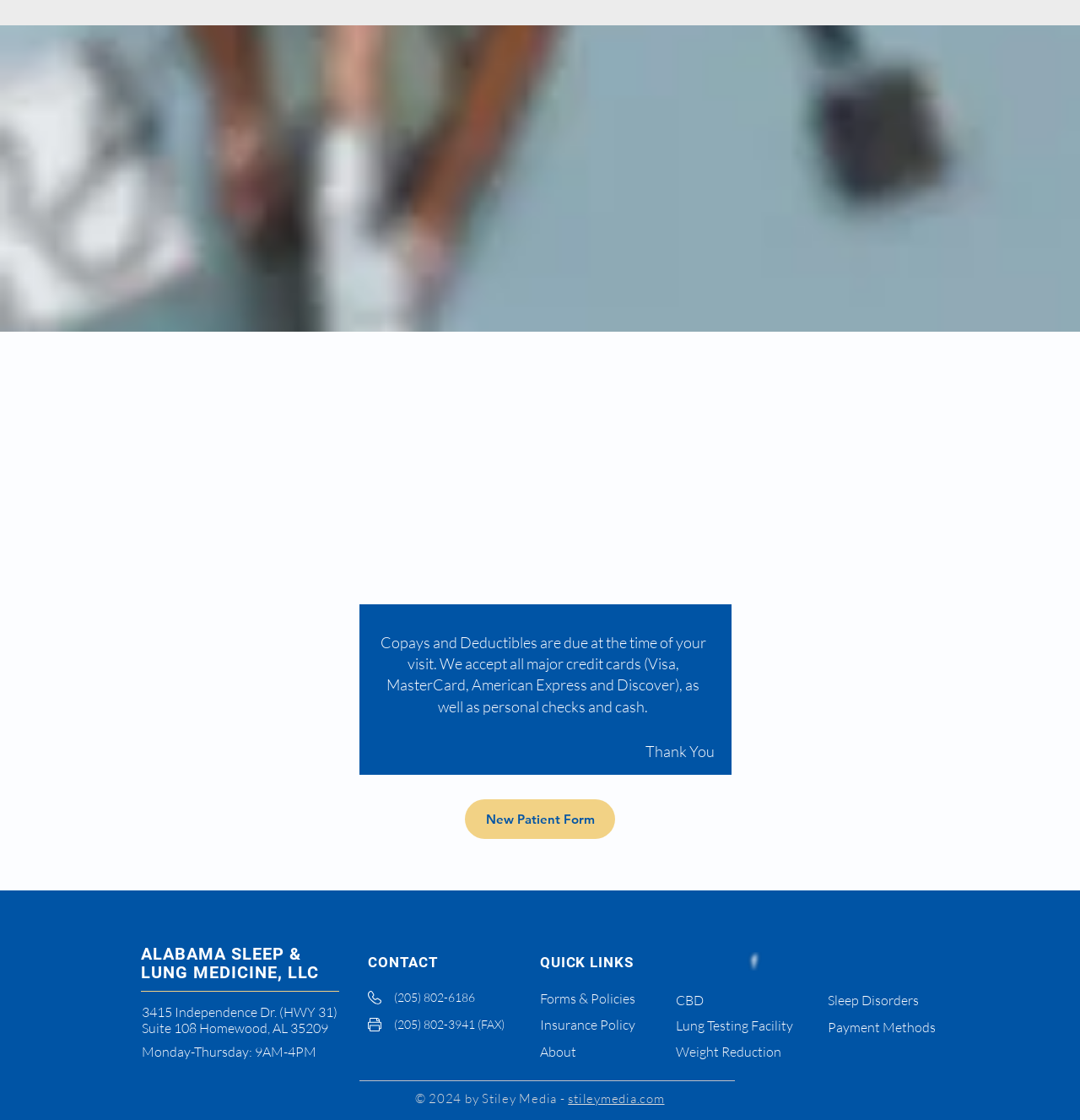Utilize the details in the image to thoroughly answer the following question: What is the address of the medical facility?

I found the answer by looking at the StaticText element with the address '3415 Independence Dr. (HWY 31) Suite 108 Homewood, AL 35209' which is located at the bottom of the page, indicating it is the address of the medical facility.